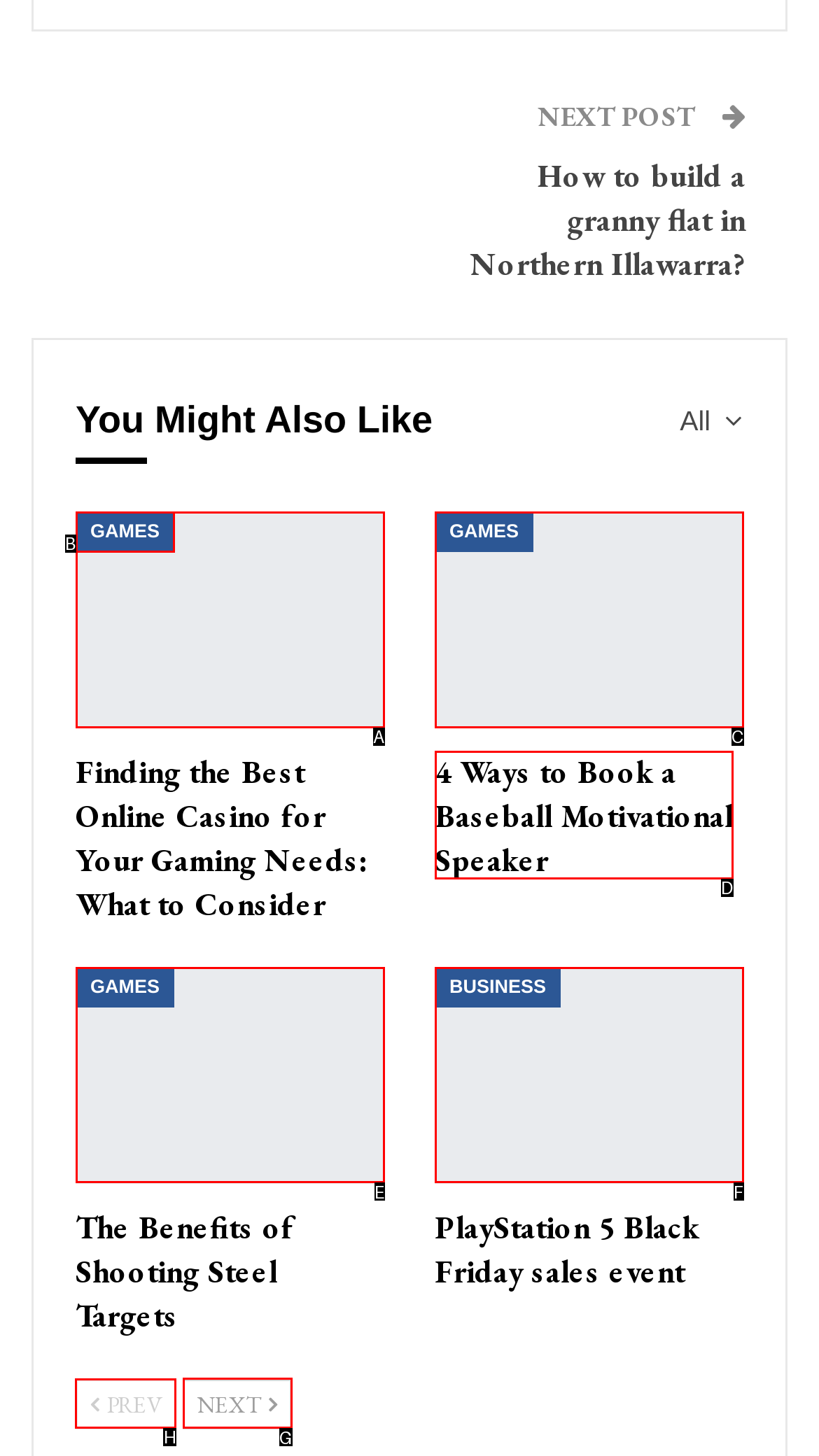From the options shown in the screenshot, tell me which lettered element I need to click to complete the task: Click on the 'Previous' button.

H